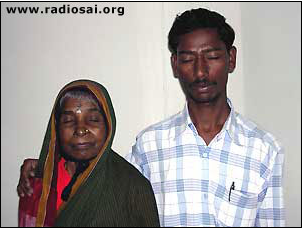Explain the details of the image you are viewing.

The image features Sri Kallavawa, an elderly woman, standing close to her son. Sri Kallavawa is adorned in a colorful traditional outfit, including a headscarf, indicative of her cultural heritage. She appears serene and contemplative, conveying a sense of peace after experiencing significant health challenges. Her son, dressed in a checked shirt, stands beside her with his eyes closed, perhaps reflecting on their journey together or expressing gratitude for her recovery. This moment captures the profound bond between mother and son, emblematic of love and support during difficult times. This image is associated with their experience at the Sri Sathya Sai Institute of Higher Medical Sciences, where Sri Kallavawa received treatment for a serious condition. The background of the photograph is neutral, emphasizing the emotional connection between the two figures.